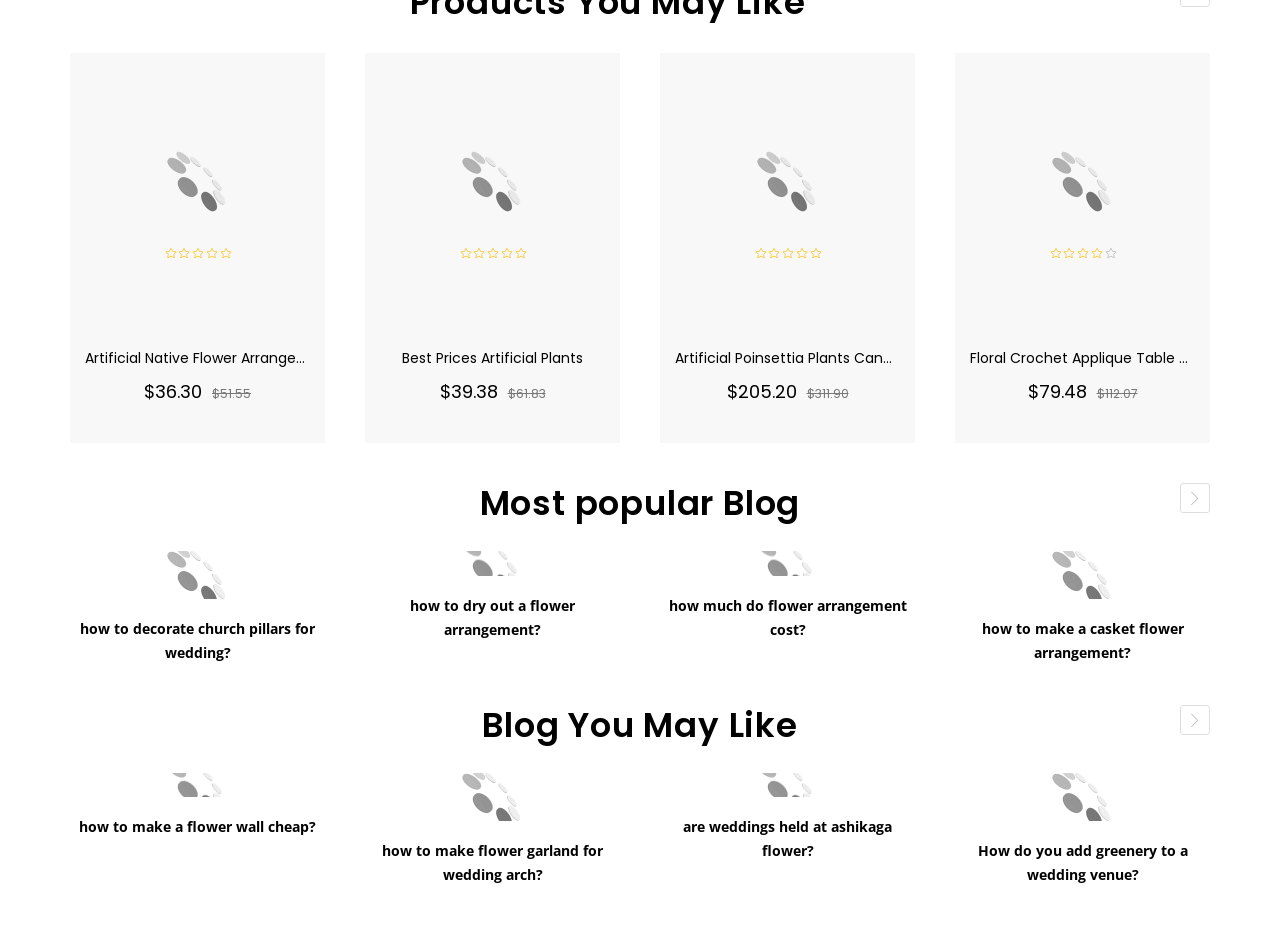Please find the bounding box coordinates of the element's region to be clicked to carry out this instruction: "Check price of Artificial Poinsettia Plants Canada".

[0.568, 0.399, 0.622, 0.425]